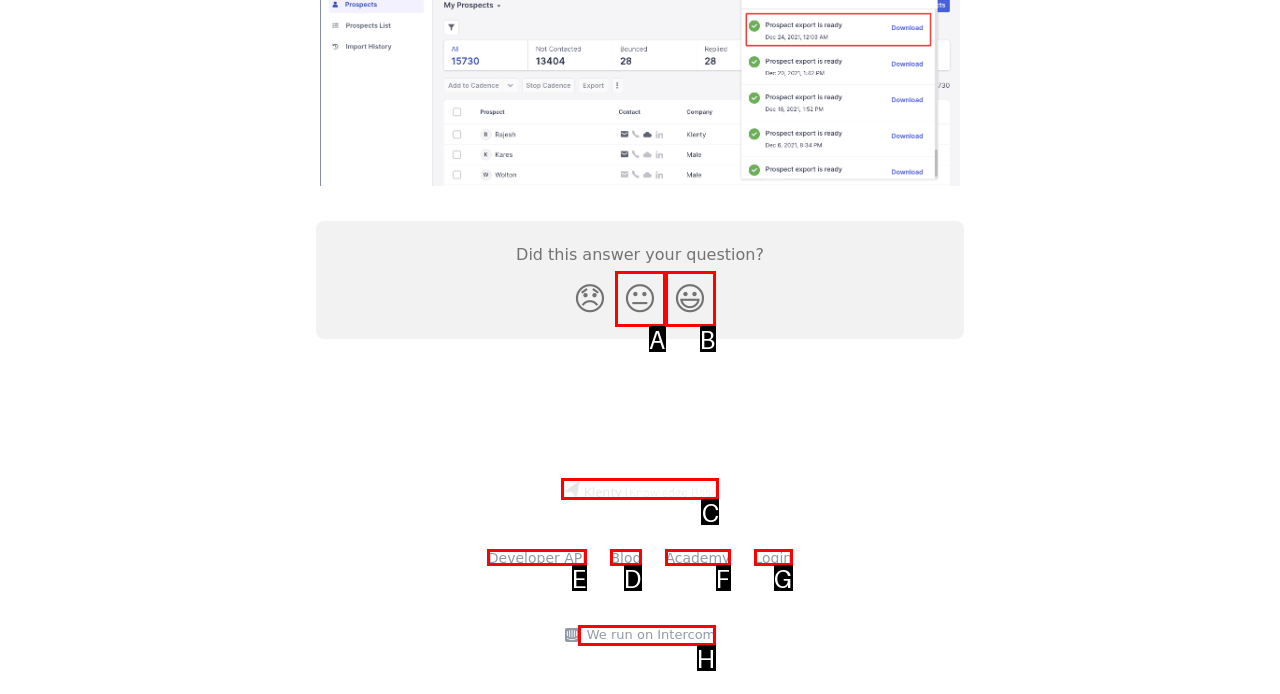Select the letter of the option that should be clicked to achieve the specified task: Visit the Blog. Respond with just the letter.

D